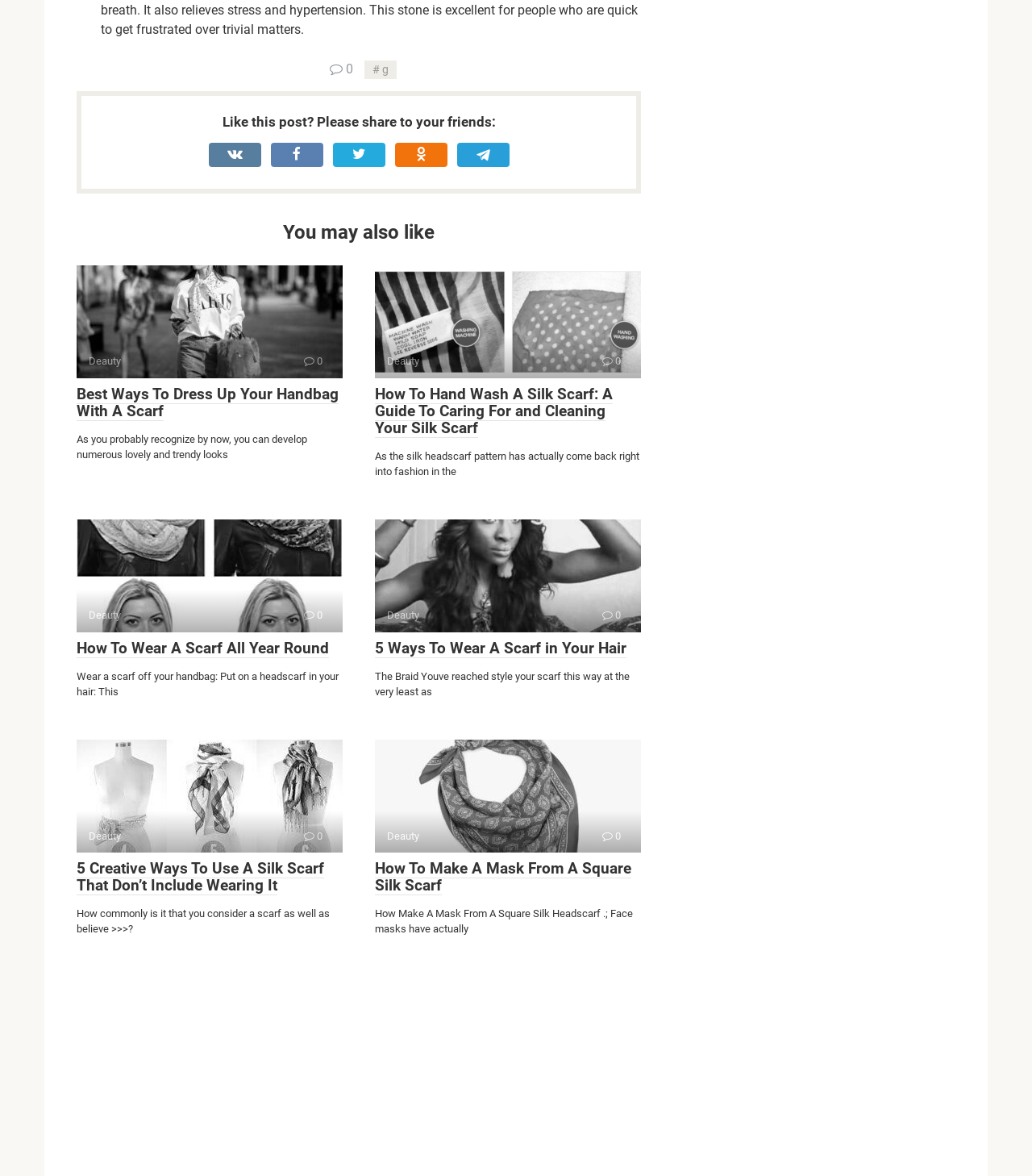How many articles are presented on this webpage?
Provide an in-depth and detailed answer to the question.

I can see multiple article titles and corresponding links, such as 'Best Ways To Dress Up Your Handbag With A Scarf', 'How To Hand Wash A Silk Scarf', and '5 Creative Ways To Use A Silk Scarf That Don’t Include Wearing It'. This suggests that there are at least 5 articles presented on this webpage.